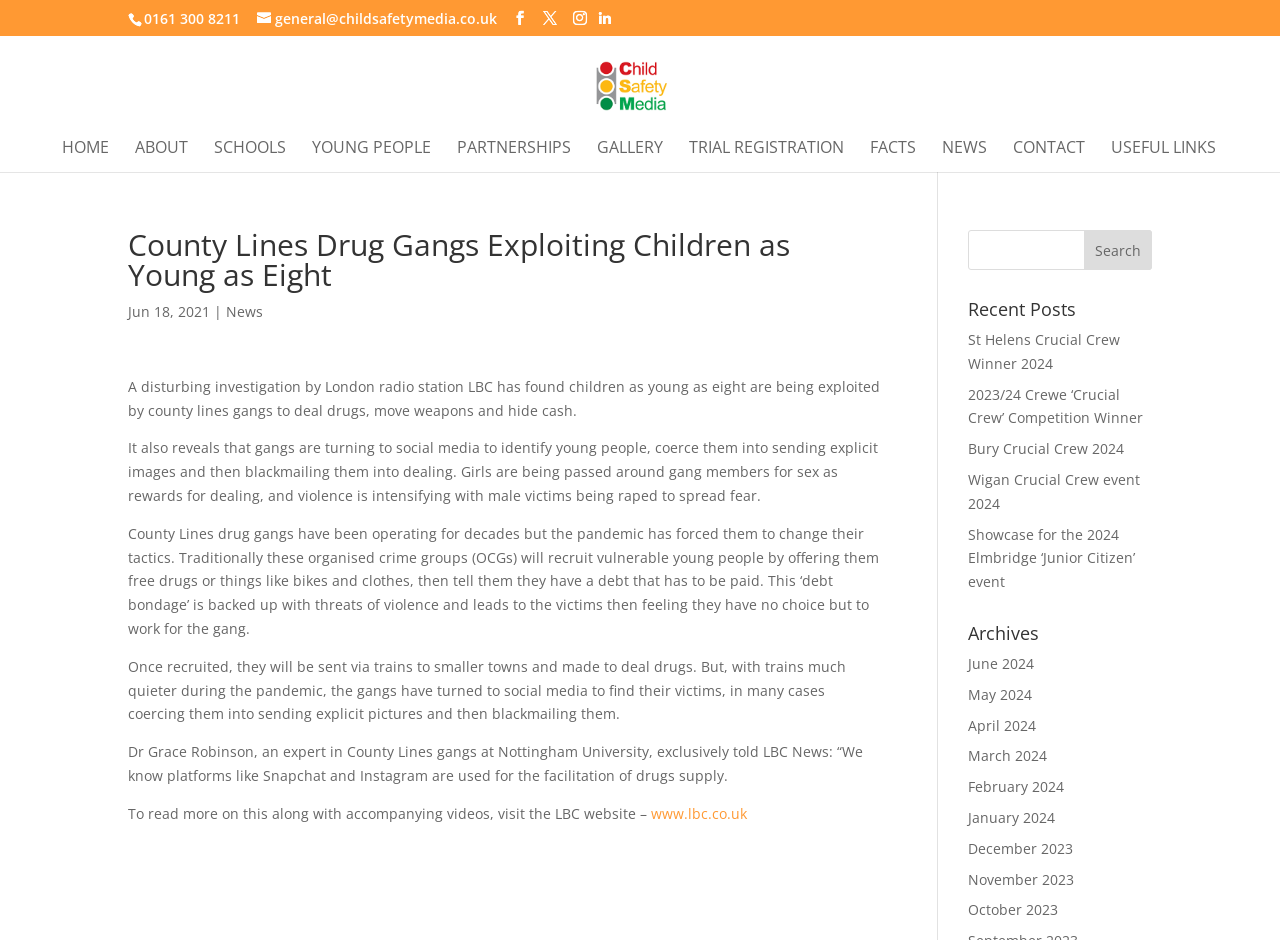Provide a brief response to the question below using one word or phrase:
What is the purpose of the search bar on this webpage?

To search the website